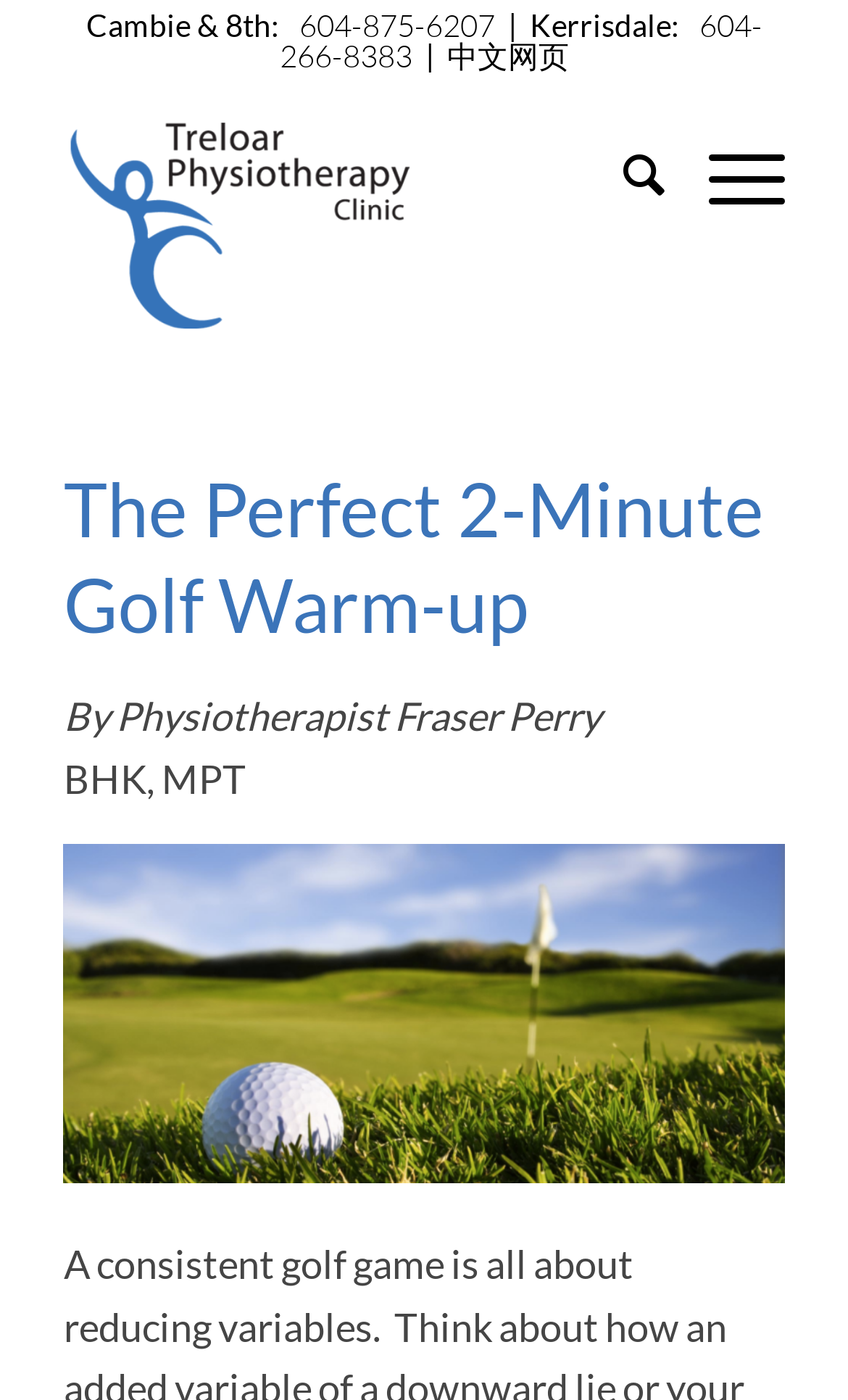Using the information in the image, give a comprehensive answer to the question: 
How many phone numbers are listed?

I counted the number of phone numbers listed on the webpage, which are '604-875-6207' and '604-266-8383', so the answer is 2.